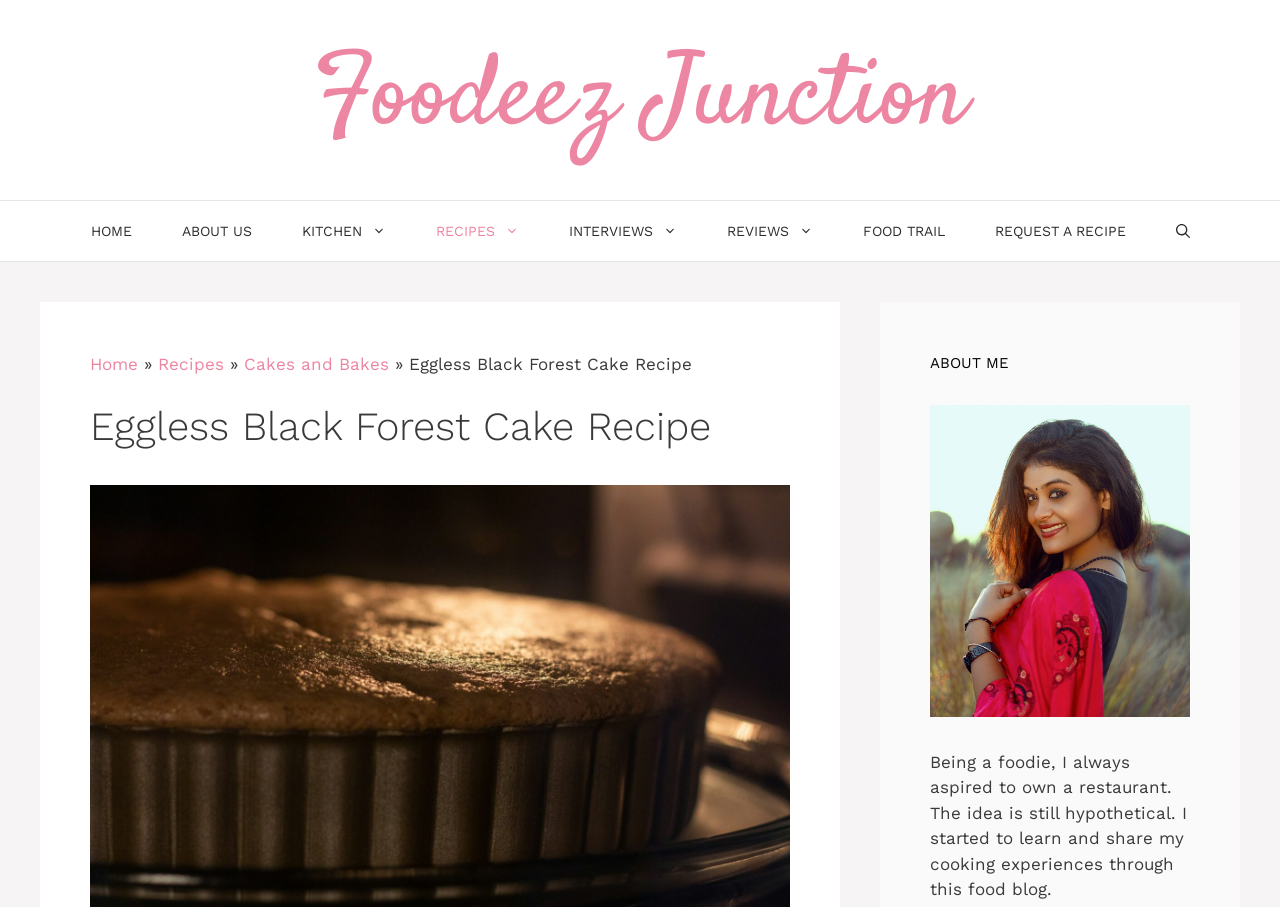Carefully examine the image and provide an in-depth answer to the question: What type of recipe is featured on this webpage?

The type of recipe can be determined by looking at the heading 'Eggless Black Forest Cake Recipe' on the webpage, which indicates that the recipe is for an eggless black forest cake.